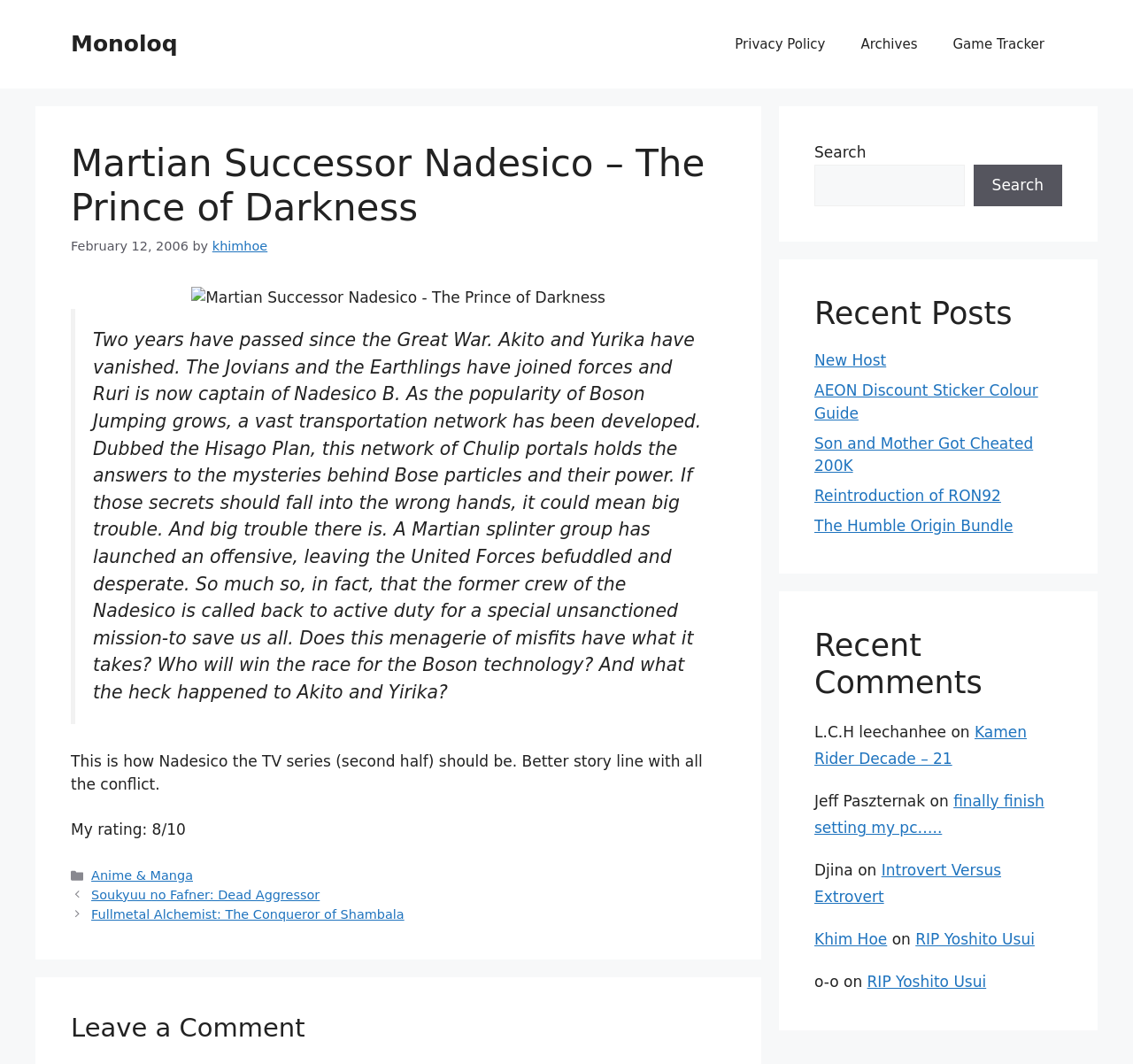Please determine the bounding box coordinates for the UI element described as: "The Humble Origin Bundle".

[0.719, 0.486, 0.894, 0.502]